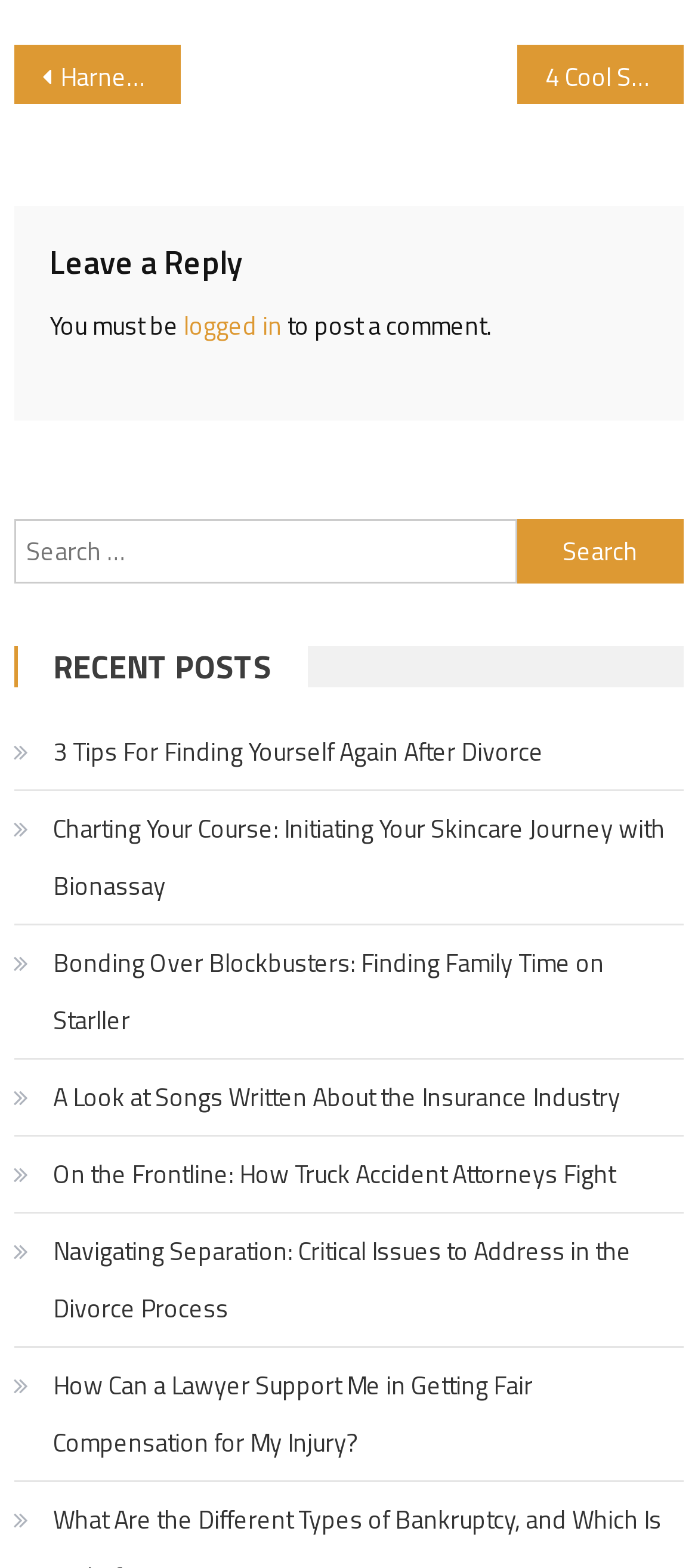Is there a login requirement to post a comment?
Using the screenshot, give a one-word or short phrase answer.

Yes